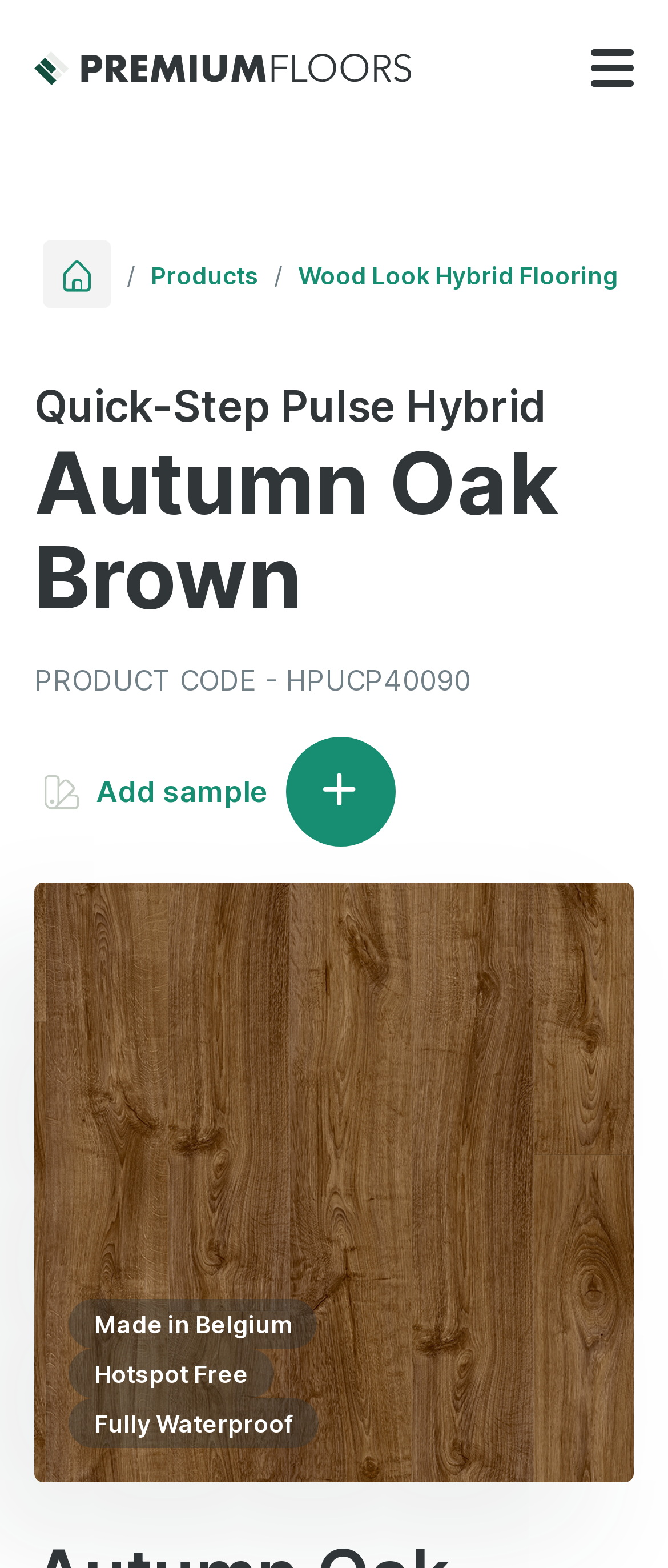What is the color of the Quick-Step Pulse Hybrid flooring?
Provide a detailed answer to the question using information from the image.

I found the answer by looking at the heading element on the webpage, which reads 'Quick-Step Pulse Hybrid Autumn Oak Brown'. This suggests that the color of the Quick-Step Pulse Hybrid flooring is Autumn Oak Brown.